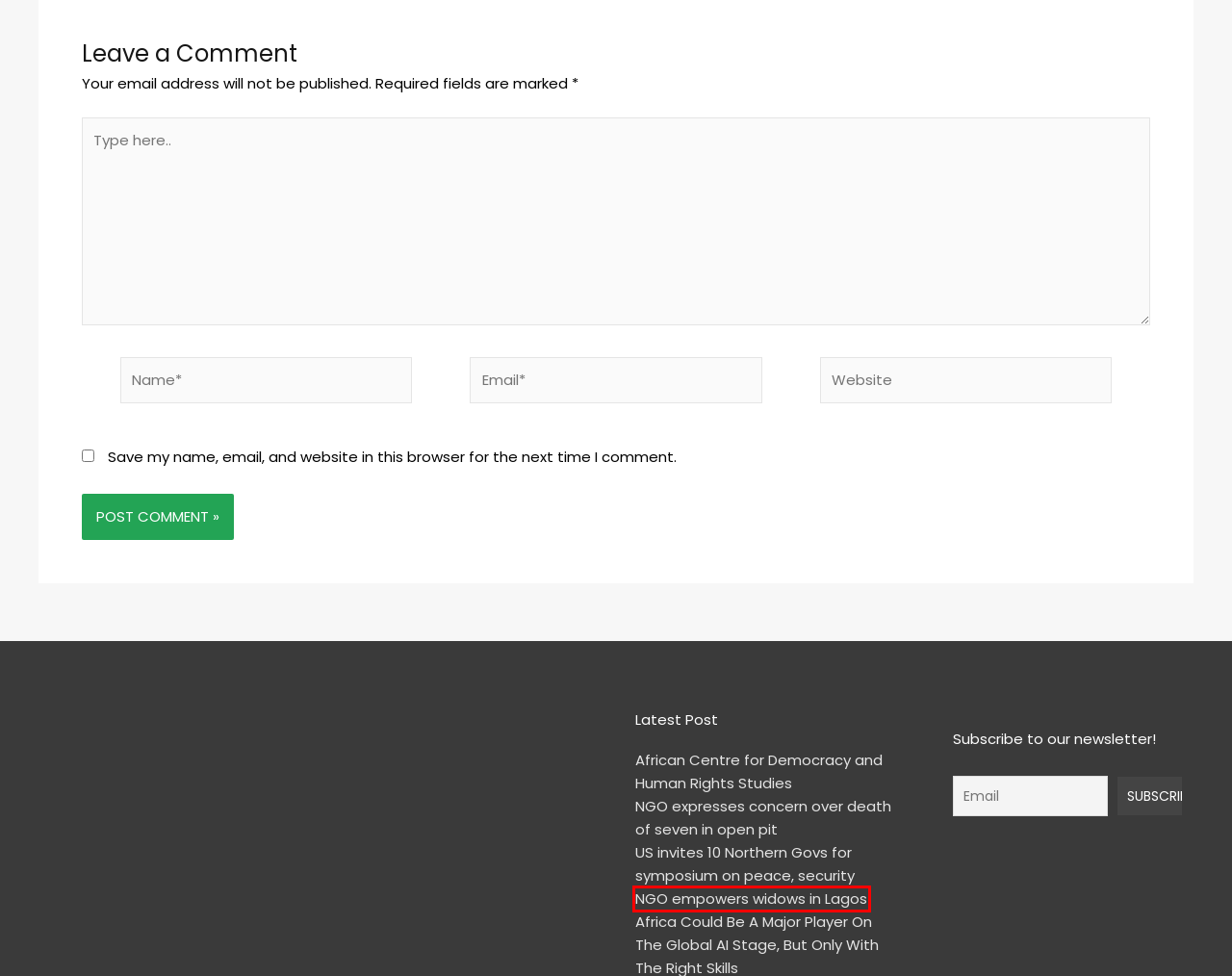You have been given a screenshot of a webpage with a red bounding box around a UI element. Select the most appropriate webpage description for the new webpage that appears after clicking the element within the red bounding box. The choices are:
A. NGO expresses concern over death of seven in open pit - Africa Ngo
B. NGO empowers widows in Lagos - Africa Ngo
C. About - Africa Ngo
D. African Centre for Democracy and Human Rights Studies - Africa Ngo
E. US invites 10 Northern Govs for symposium on peace, security - Africa Ngo
F. Contact Us - Africa Ngo
G. Festival - Africa Ngo
H. NGO targets youths for Africa transformation - Africa Ngo

B